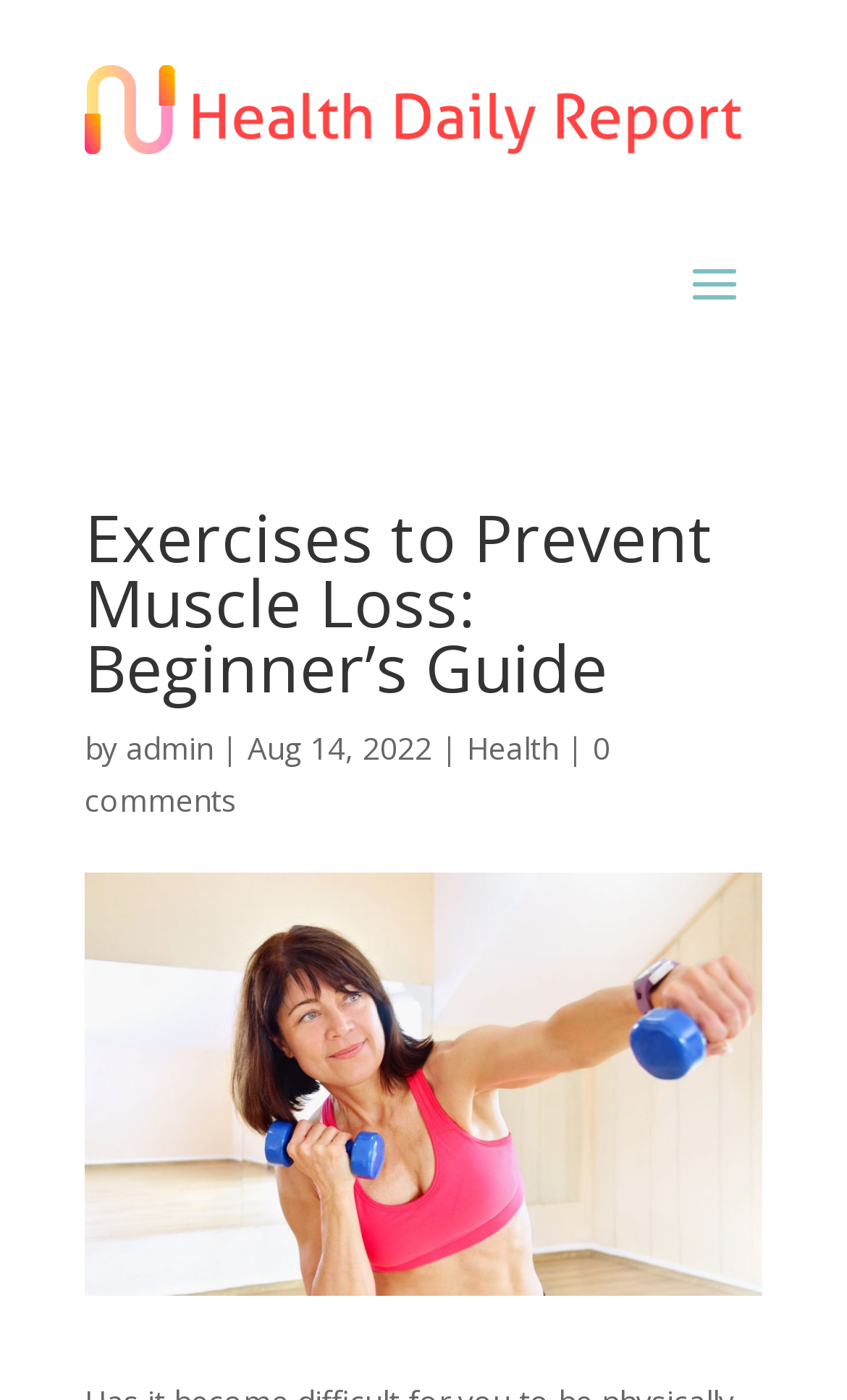Reply to the question with a single word or phrase:
What is the primary focus of the image?

exercises to prevent muscle loss